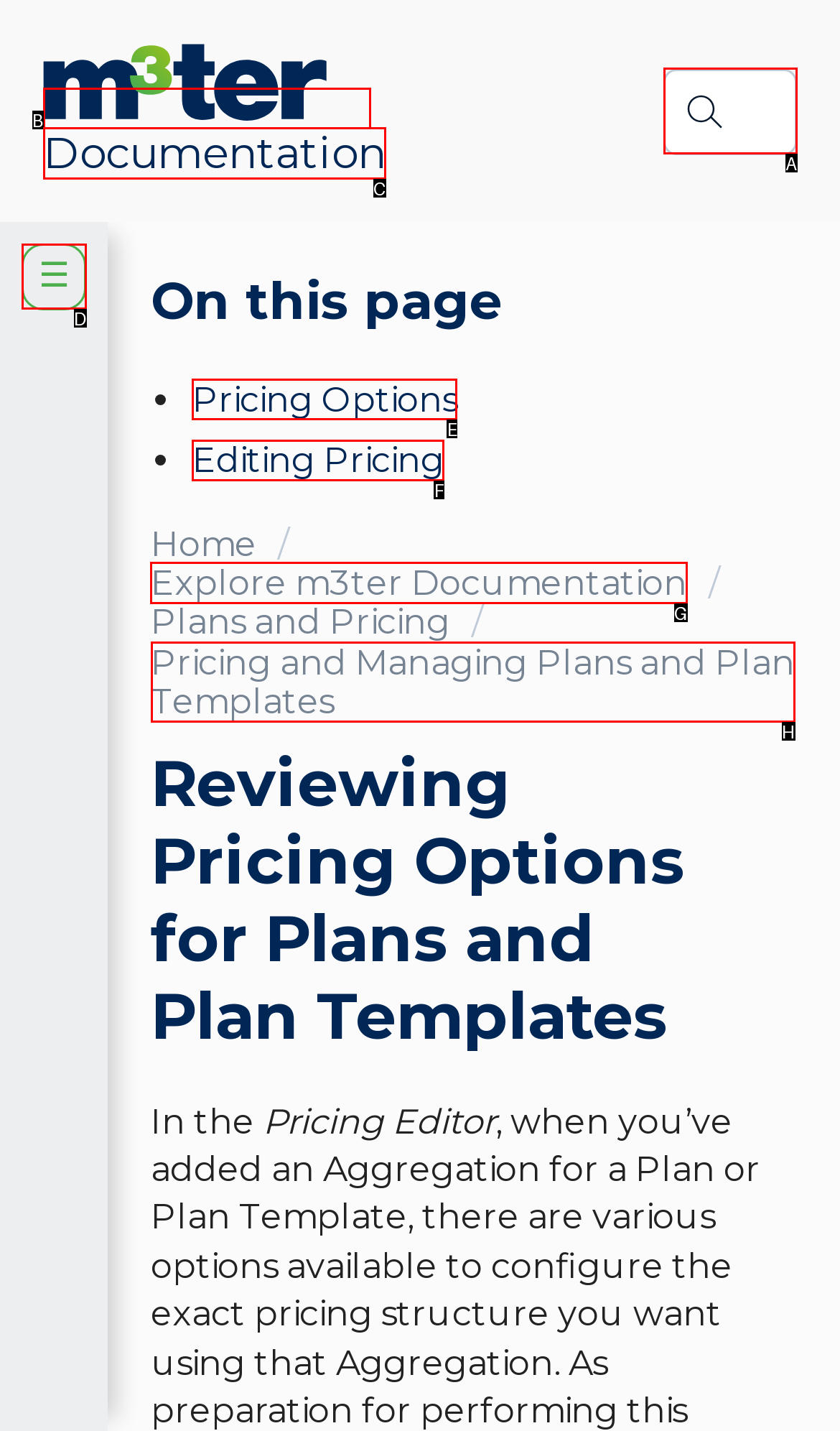Tell me which option I should click to complete the following task: explore m3ter documentation
Answer with the option's letter from the given choices directly.

G